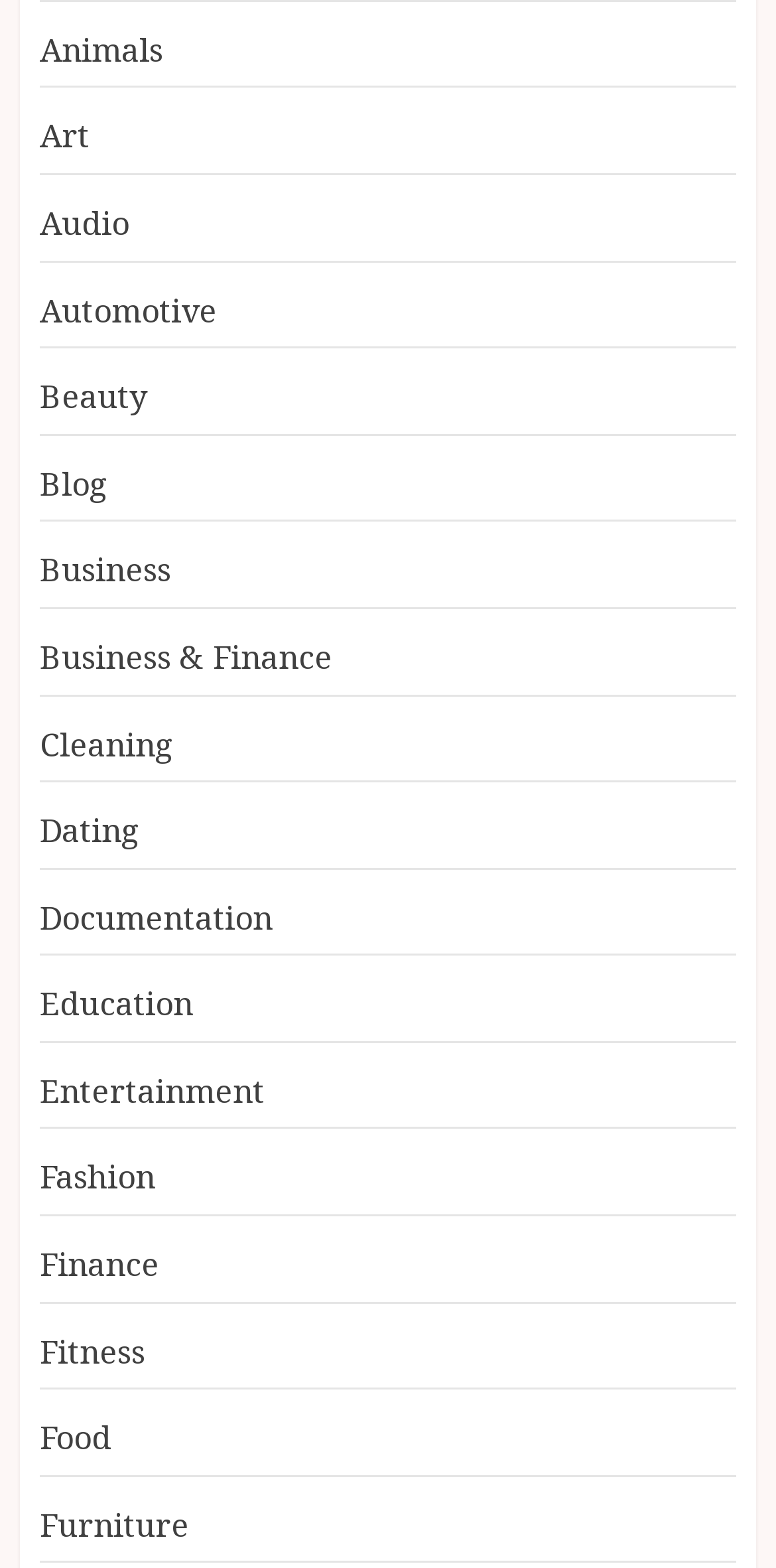How many categories start with the letter 'B'?
Look at the screenshot and provide an in-depth answer.

By examining the links on the webpage, I count a total of 3 categories that start with the letter 'B', which are Beauty, Blog, and Business.